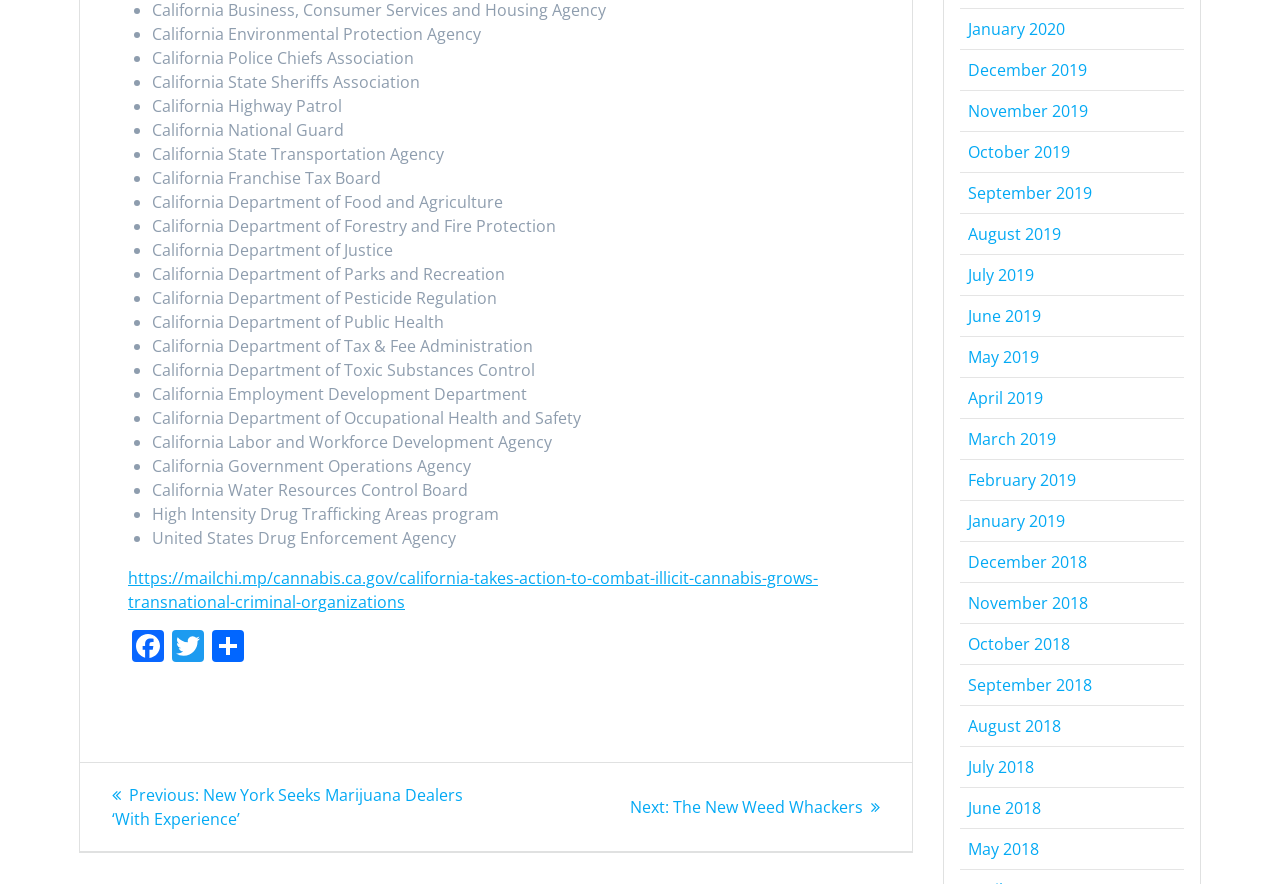Please specify the bounding box coordinates of the area that should be clicked to accomplish the following instruction: "Click on California Environmental Protection Agency". The coordinates should consist of four float numbers between 0 and 1, i.e., [left, top, right, bottom].

[0.119, 0.026, 0.376, 0.051]